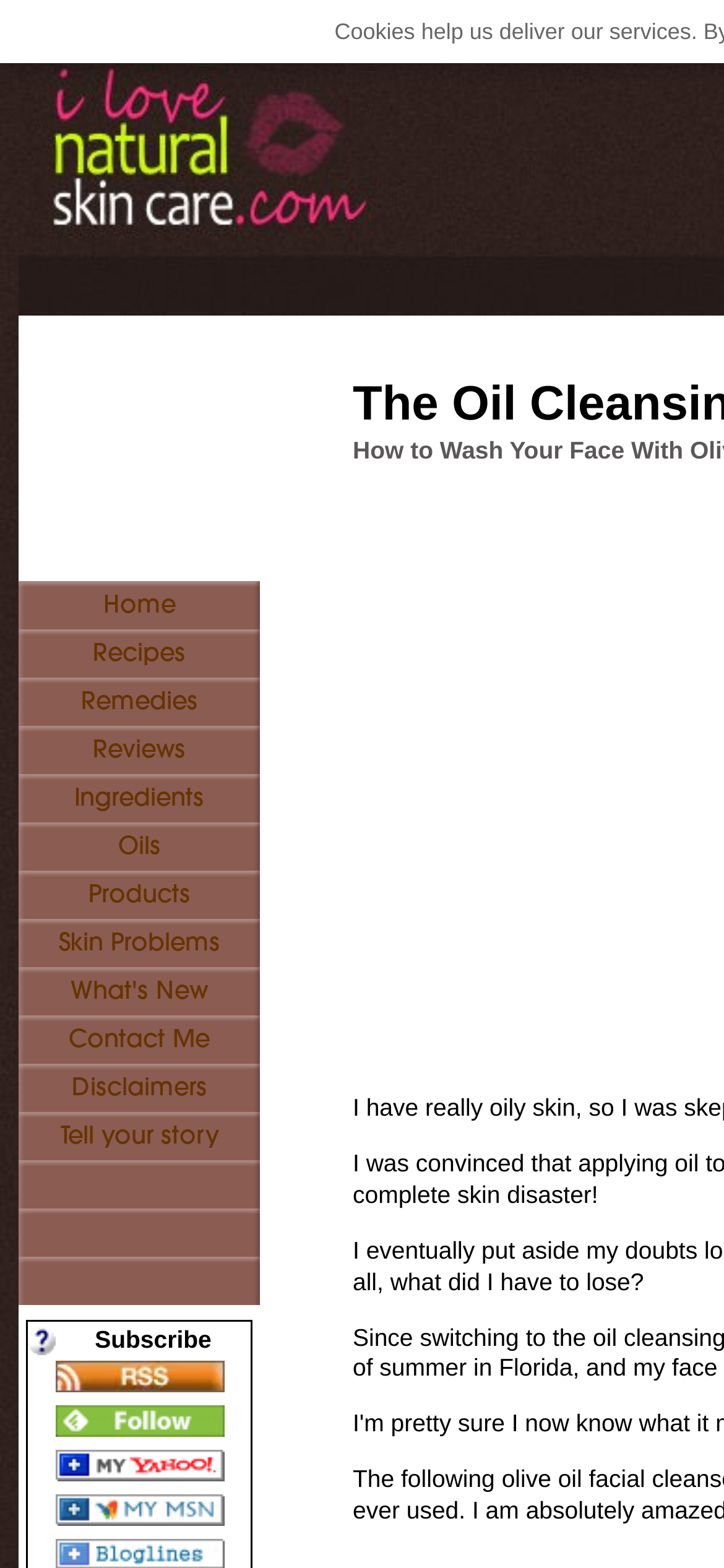Please identify the bounding box coordinates of the element I should click to complete this instruction: 'Subscribe to the RSS feed'. The coordinates should be given as four float numbers between 0 and 1, like this: [left, top, right, bottom].

[0.131, 0.846, 0.292, 0.864]